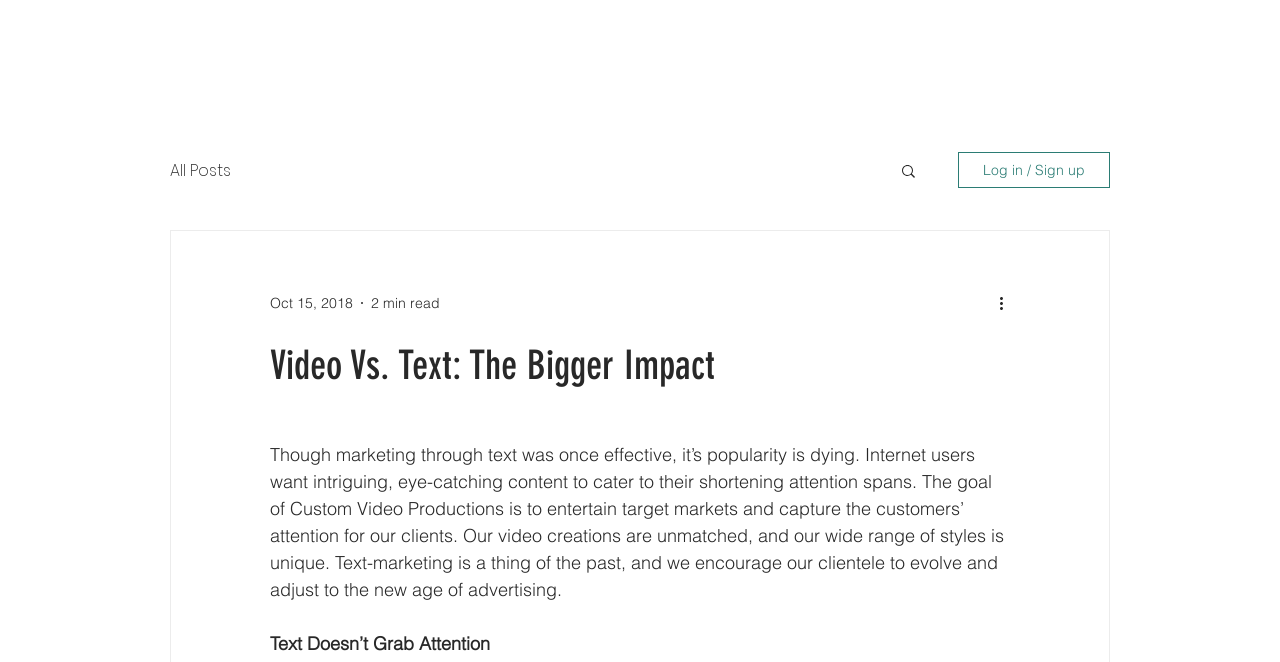Determine the main heading of the webpage and generate its text.

Video Vs. Text: The Bigger Impact